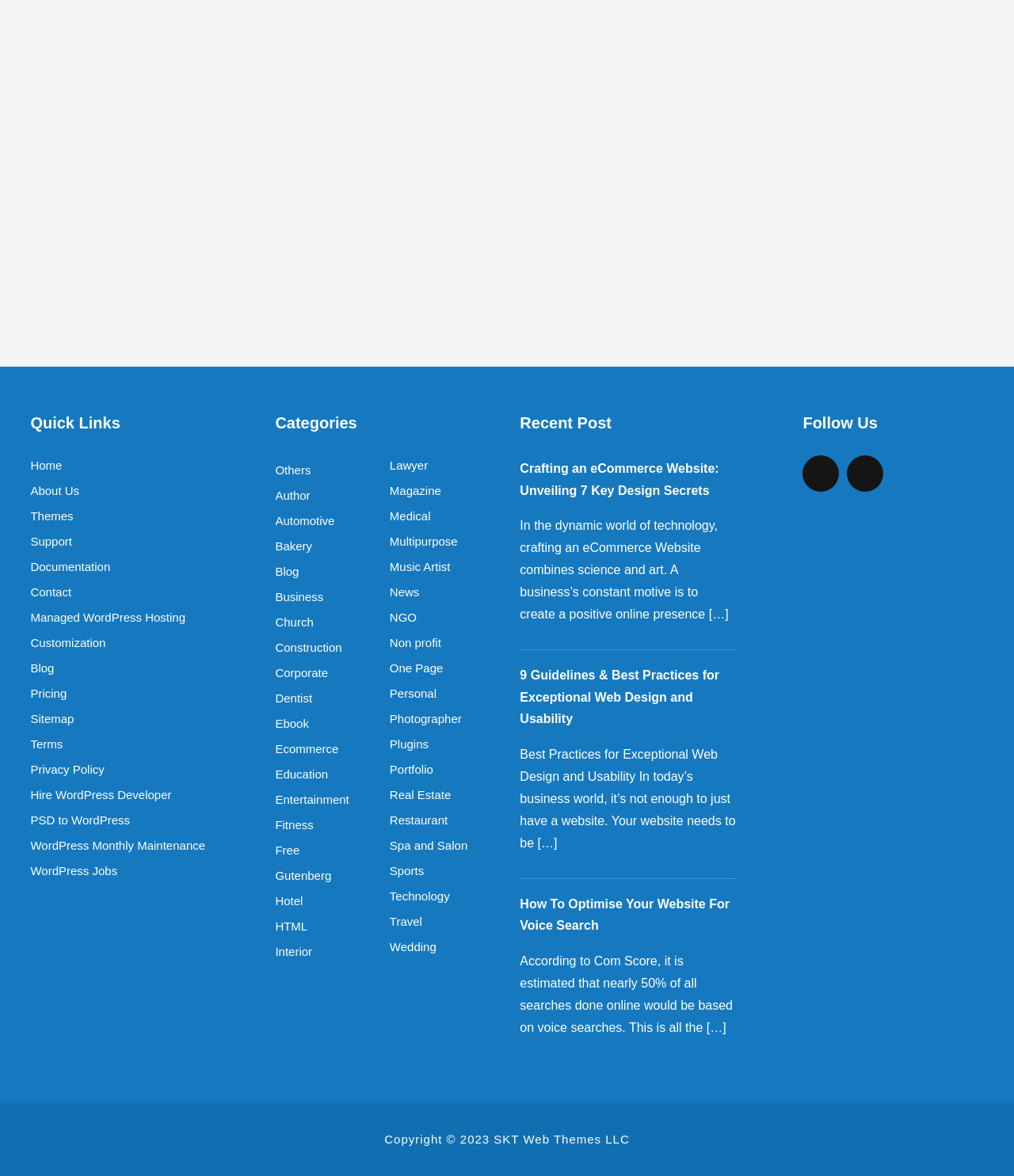What is the topic of the recent post 'Crafting an eCommerce Website: Unveiling 7 Key Design Secrets'?
Based on the visual content, answer with a single word or a brief phrase.

eCommerce Website Design